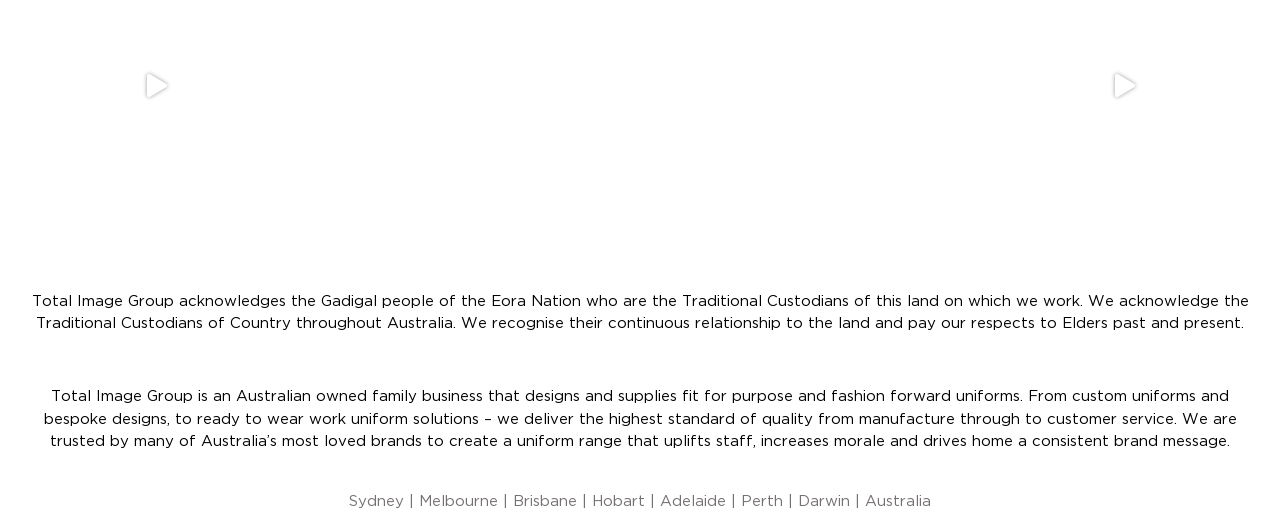Please provide a detailed answer to the question below based on the screenshot: 
What is the scope of Total Image Group's services?

Based on the StaticText element with ID 254, it is mentioned that Total Image Group offers services ranging 'from custom uniforms and bespoke designs, to ready to wear work uniform solutions.' This indicates that the scope of their services includes both custom and ready-to-wear solutions.